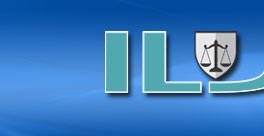What symbol is incorporated in the shield emblem?
Look at the screenshot and respond with a single word or phrase.

Scales of justice